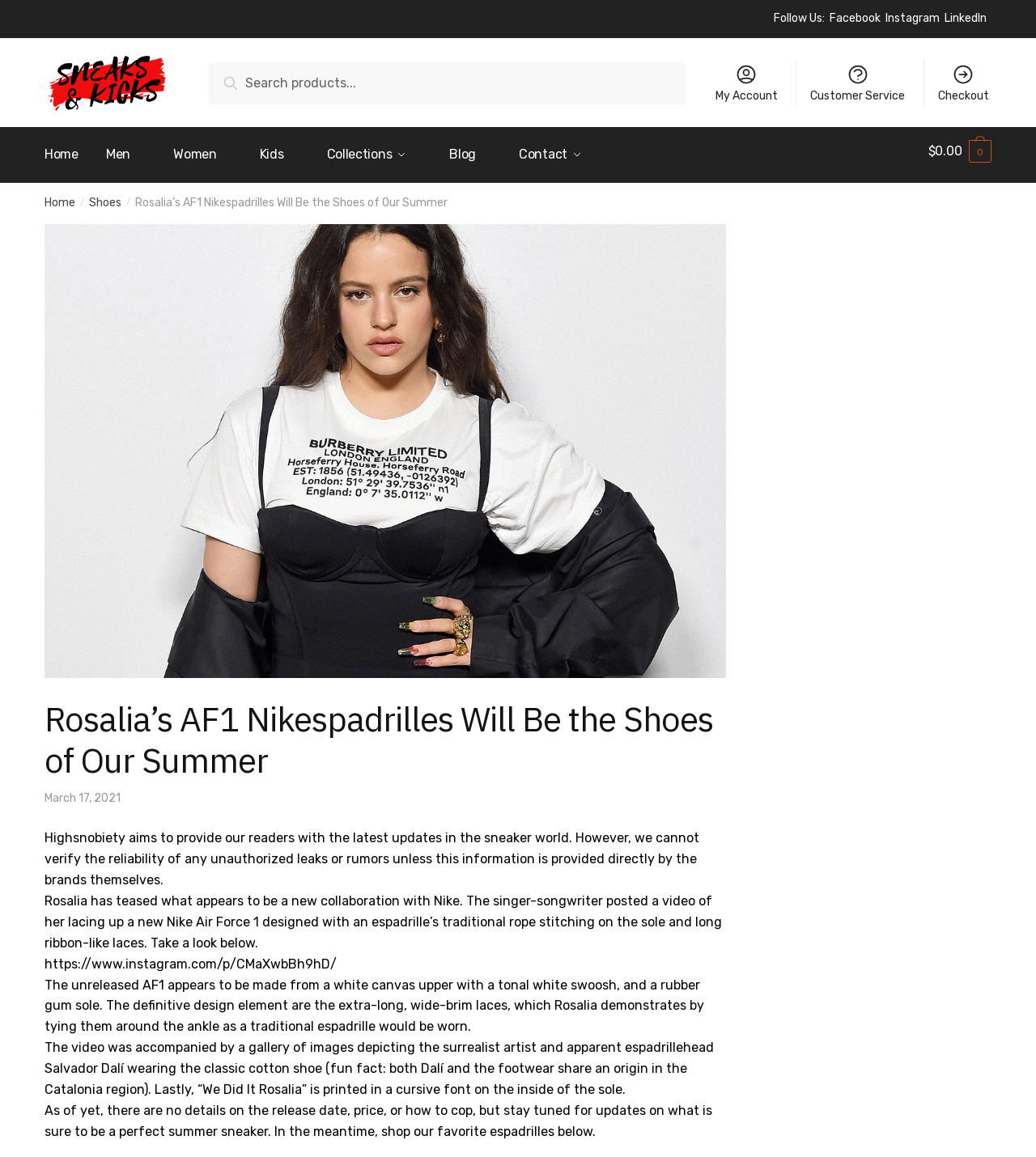Please predict the bounding box coordinates (top-left x, top-left y, bottom-right x, bottom-right y) for the UI element in the screenshot that fits the description: $0.00 0

[0.896, 0.11, 0.957, 0.151]